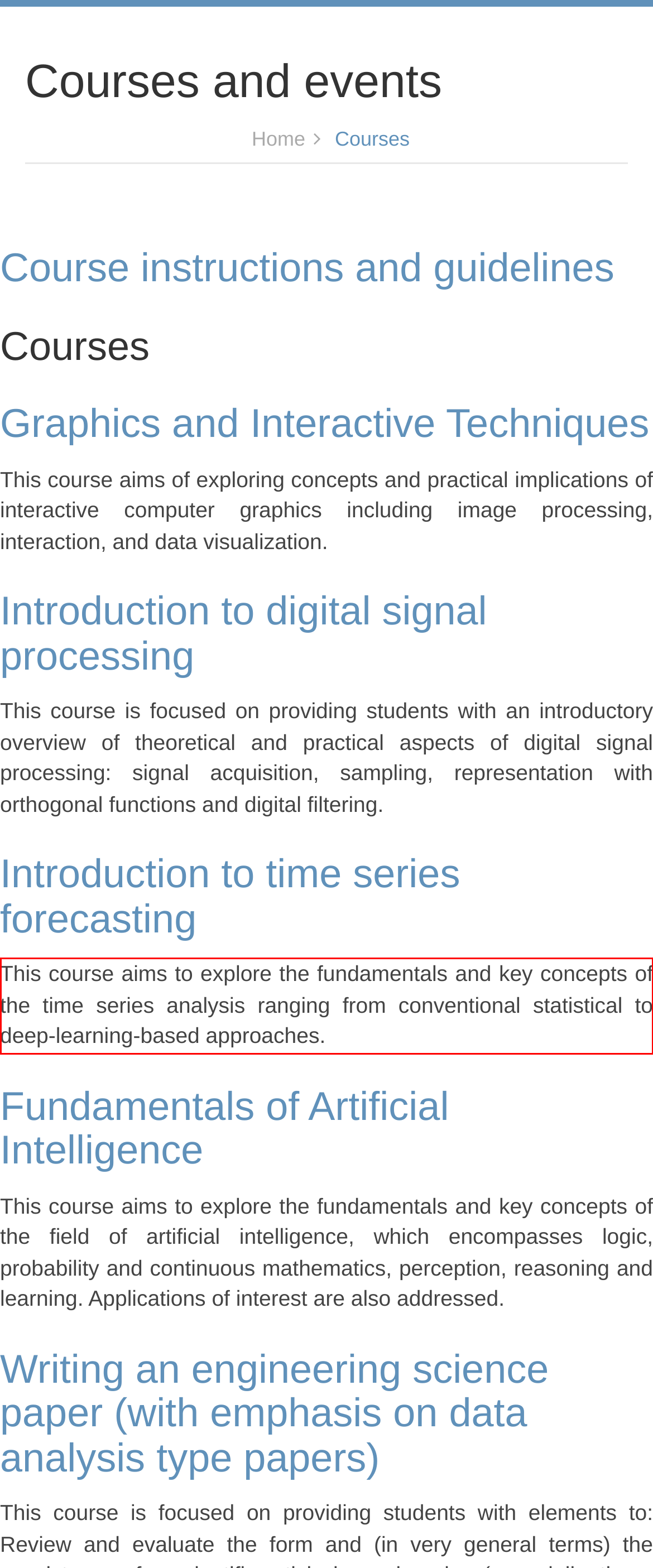With the given screenshot of a webpage, locate the red rectangle bounding box and extract the text content using OCR.

This course aims to explore the fundamentals and key concepts of the time series analysis ranging from conventional statistical to deep-learning-based approaches.